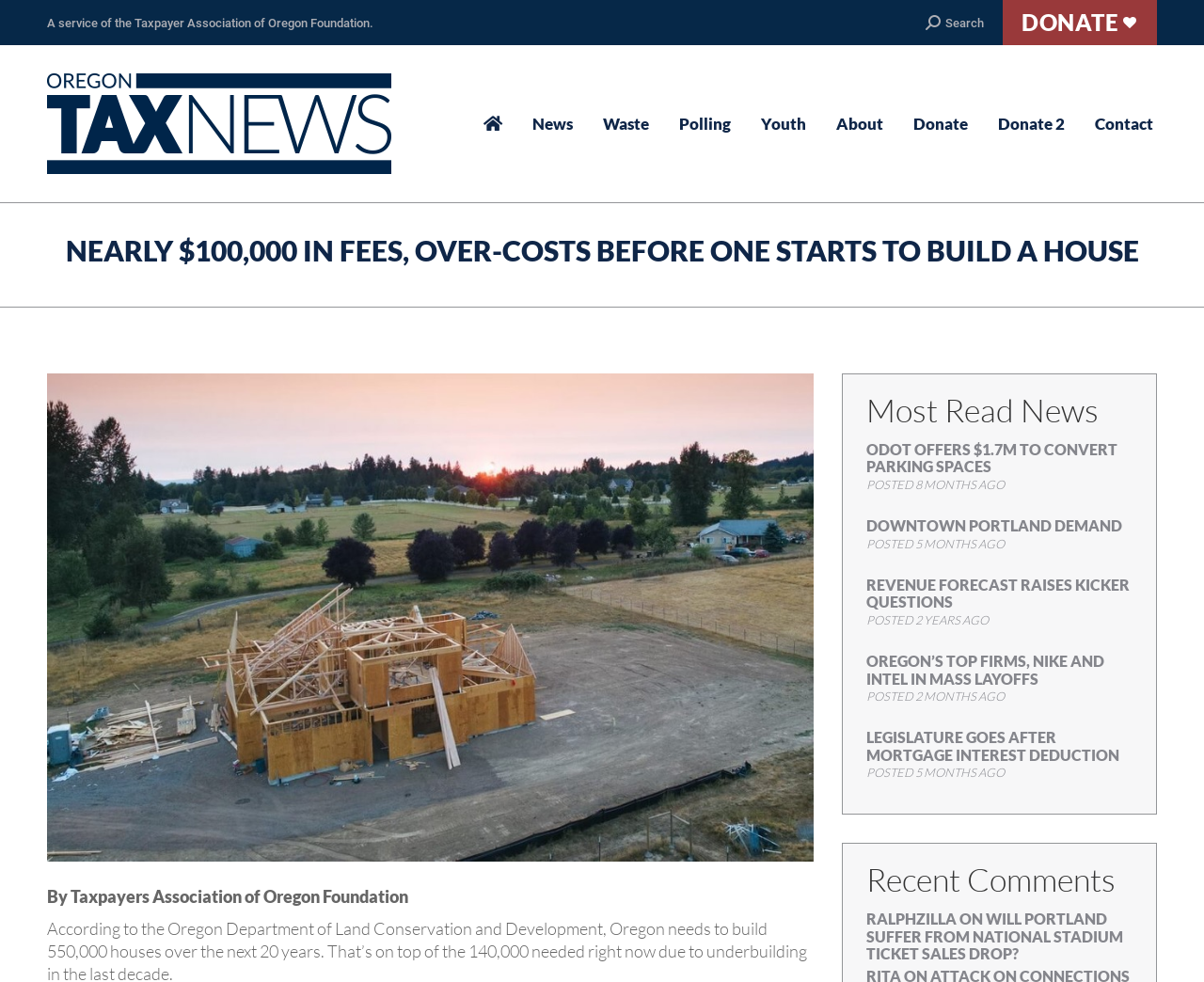Identify the bounding box coordinates of the area you need to click to perform the following instruction: "Search for something".

[0.769, 0.014, 0.817, 0.032]